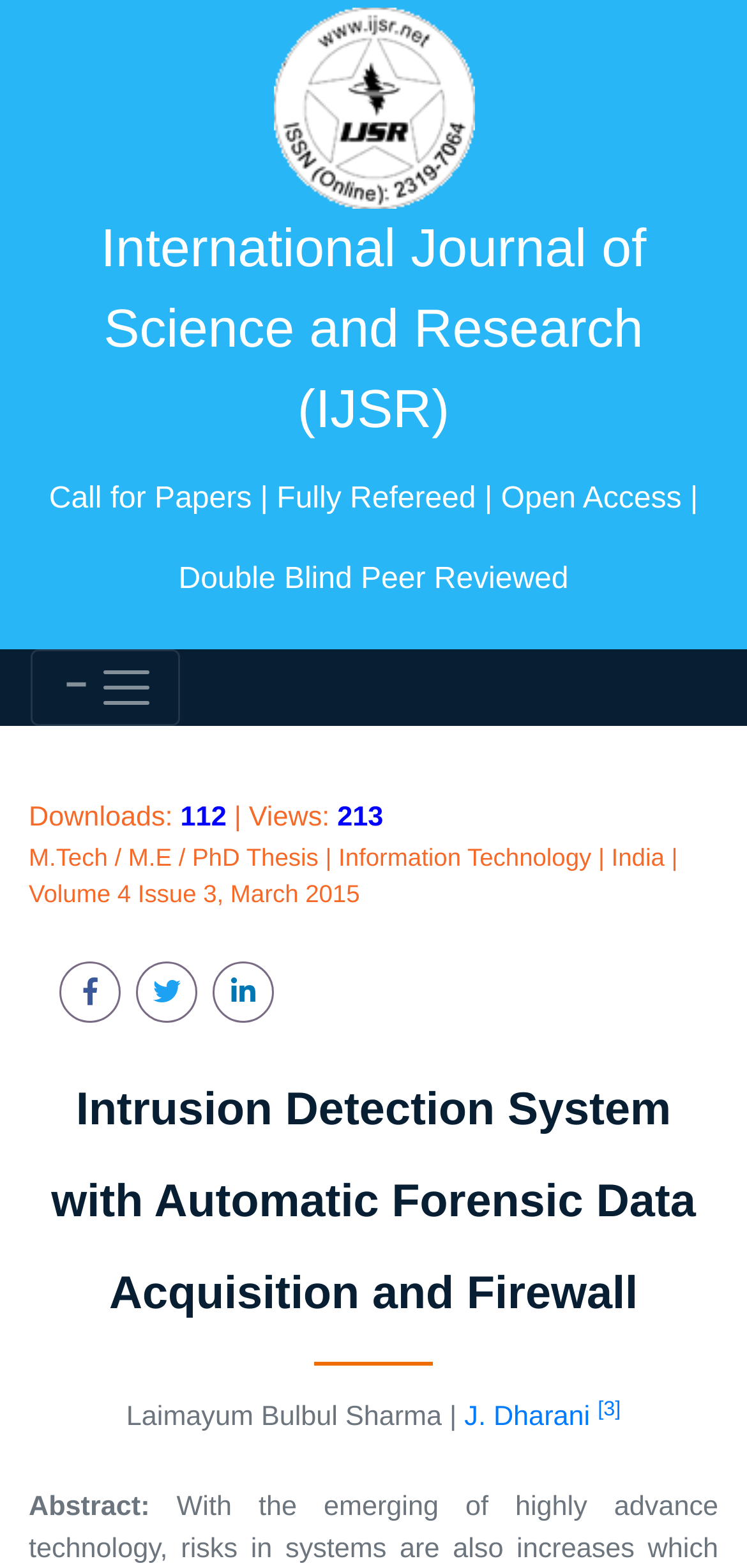Who is the first author of the article?
Answer briefly with a single word or phrase based on the image.

Laimayum Bulbul Sharma